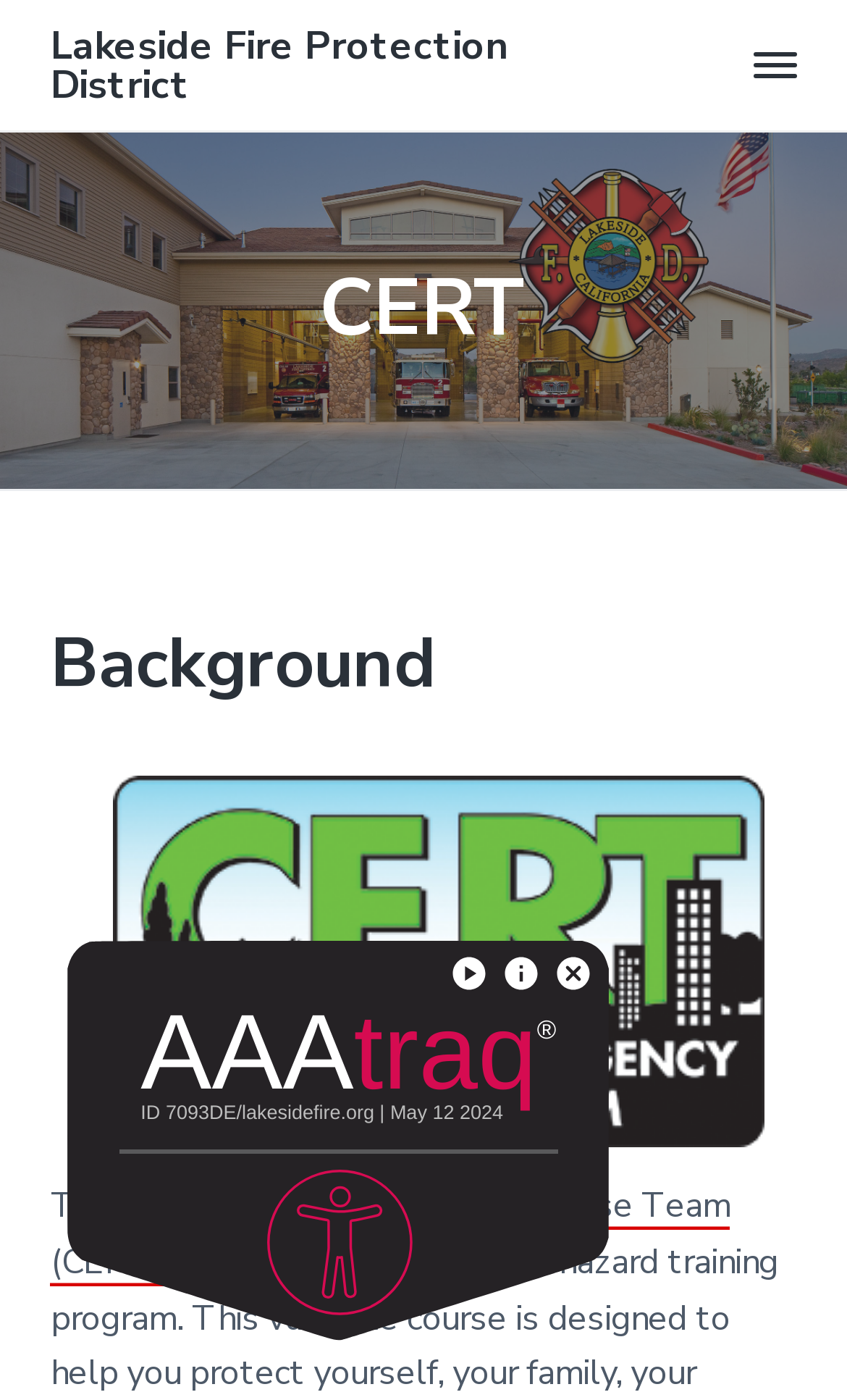Refer to the element description Lakeside Fire Protection District and identify the corresponding bounding box in the screenshot. Format the coordinates as (top-left x, top-left y, bottom-right x, bottom-right y) with values in the range of 0 to 1.

[0.06, 0.014, 0.598, 0.079]